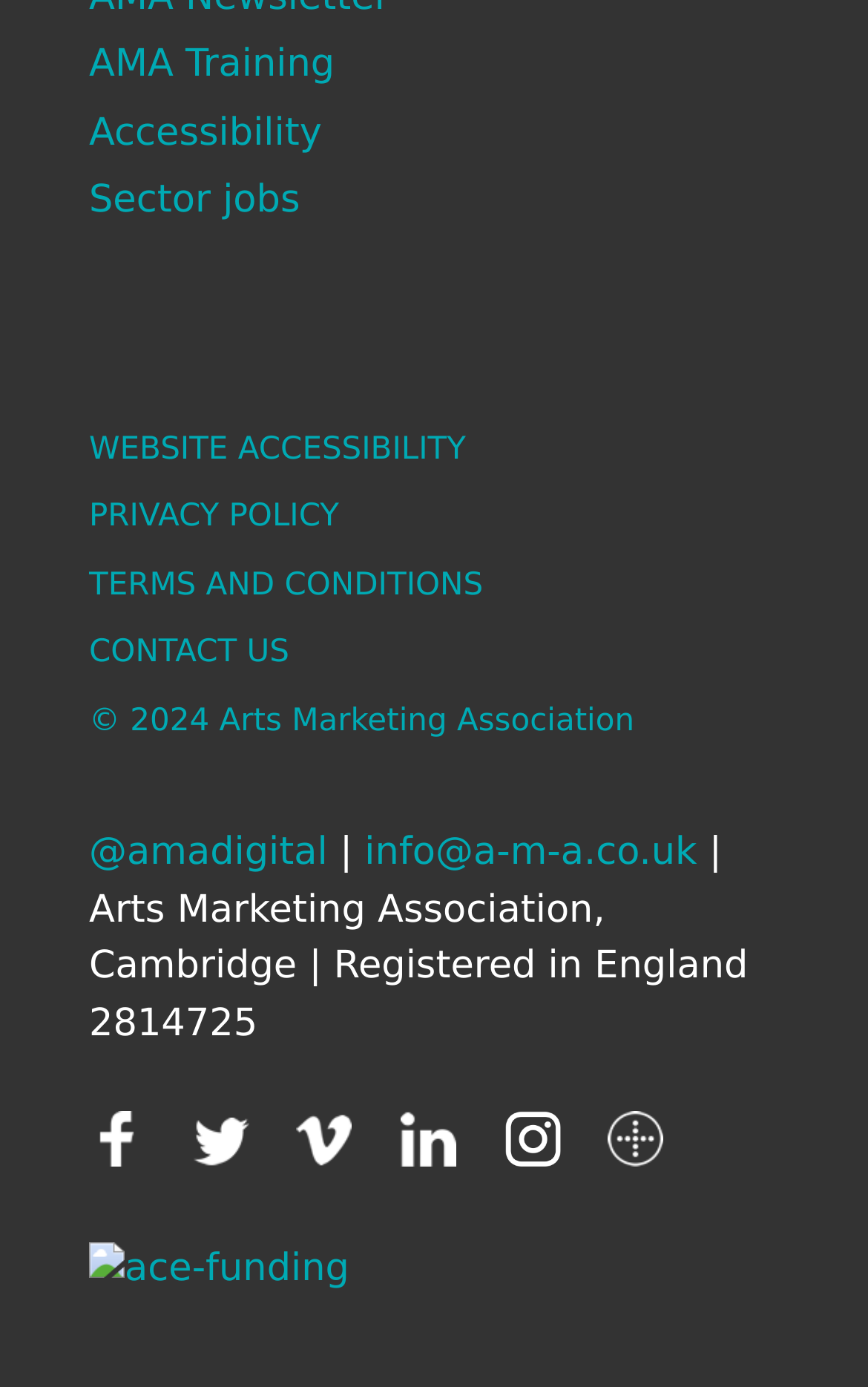Please identify the coordinates of the bounding box that should be clicked to fulfill this instruction: "Visit thedots".

[0.7, 0.817, 0.764, 0.849]